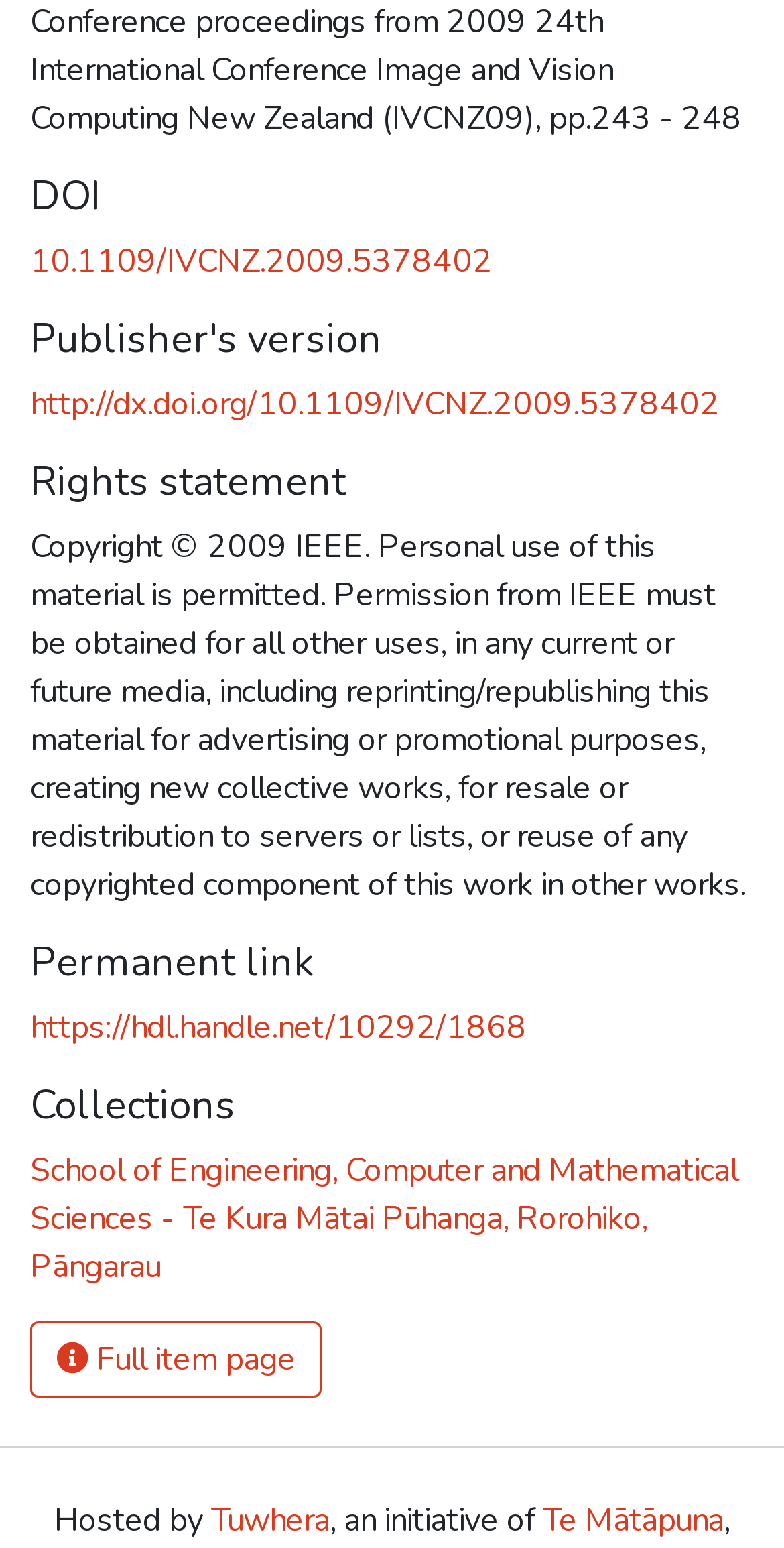Use a single word or phrase to answer the question: 
What is the DOI of the publication?

10.1109/IVCNZ.2009.5378402